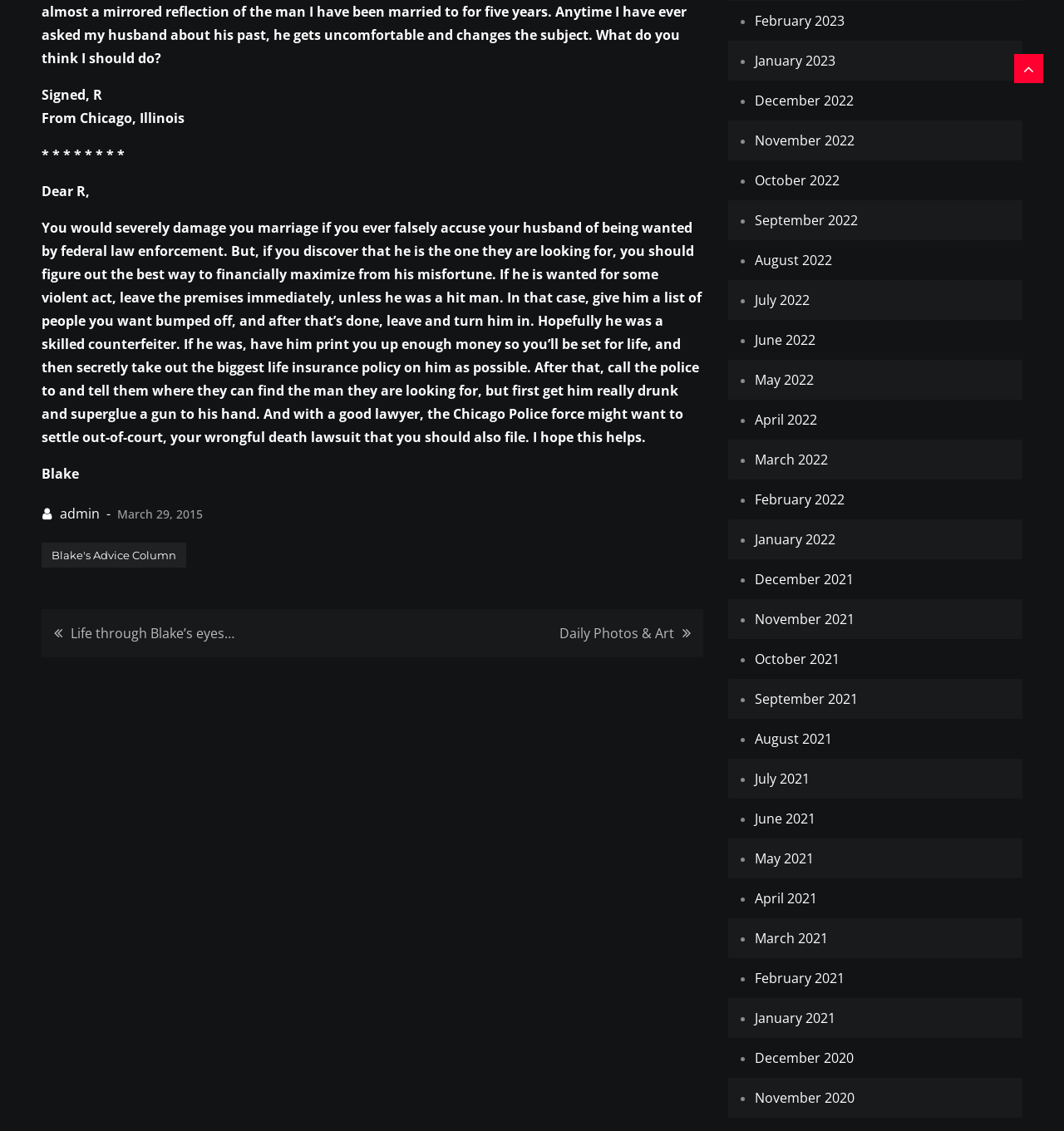What is the tone of the advice column?
Could you answer the question in a detailed manner, providing as much information as possible?

The tone of the advice column is humorous and sarcastic, as evidenced by the absurd and tongue-in-cheek advice given, such as suggesting that the wife should have her husband print money and take out life insurance on him.